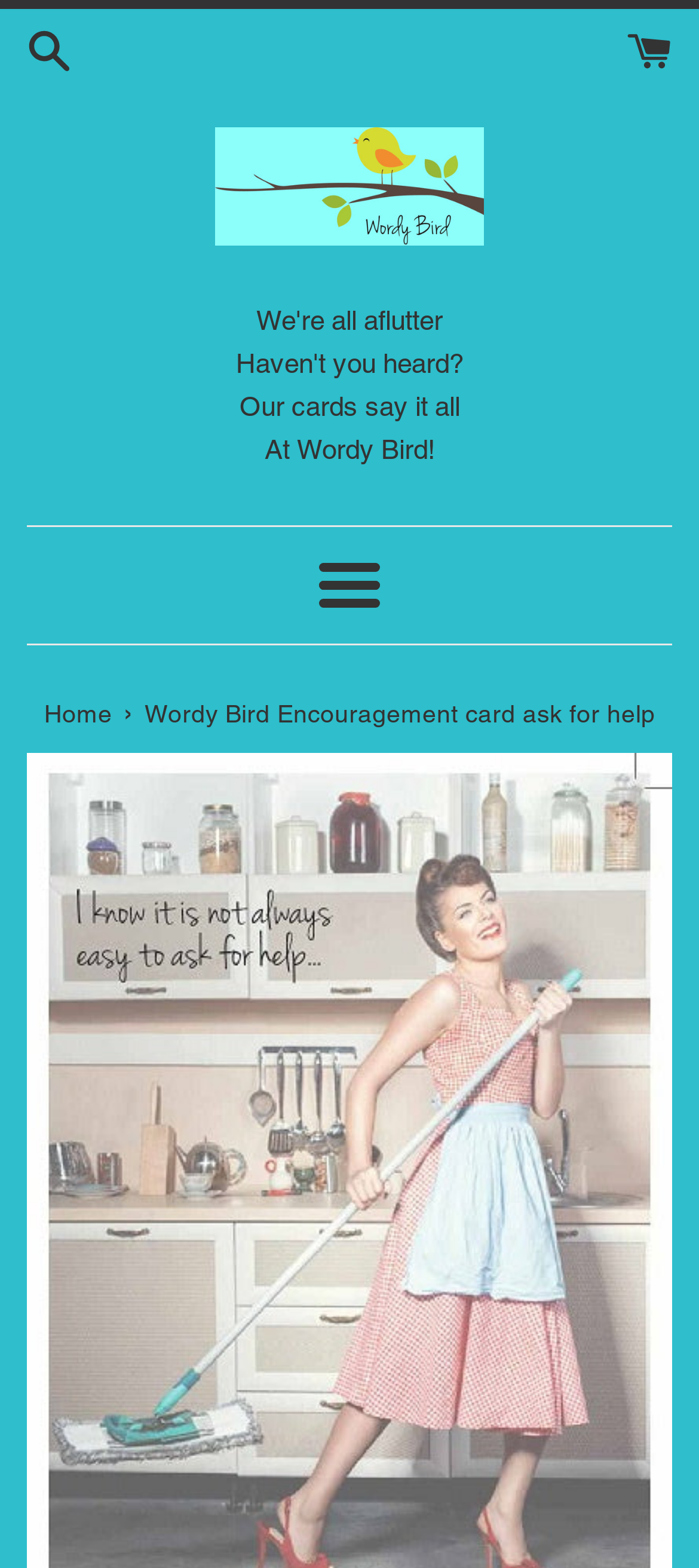Provide the bounding box coordinates of the UI element that matches the description: "Home".

[0.063, 0.446, 0.171, 0.464]